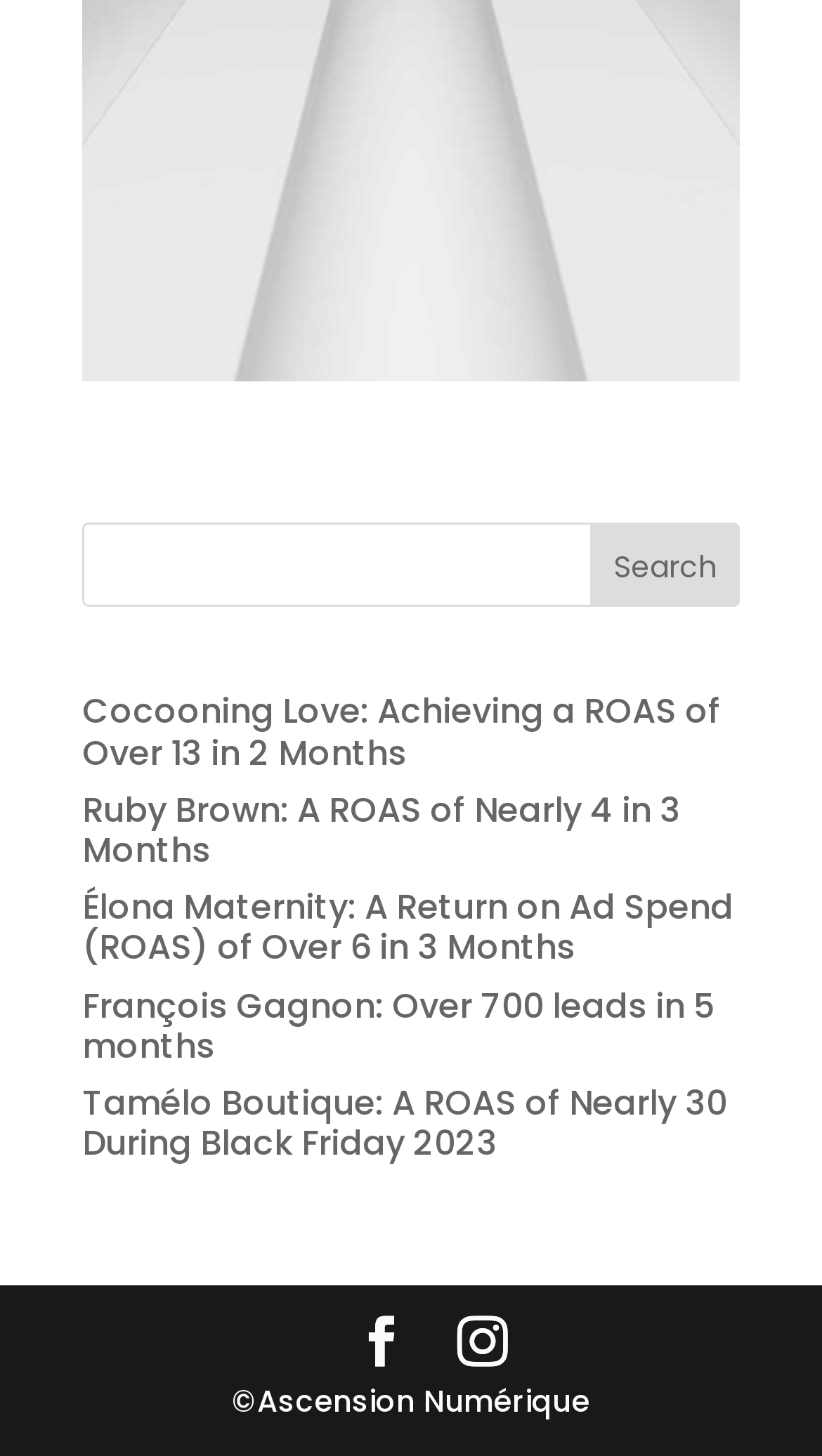Using the provided description Search, find the bounding box coordinates for the UI element. Provide the coordinates in (top-left x, top-left y, bottom-right x, bottom-right y) format, ensuring all values are between 0 and 1.

[0.719, 0.359, 0.9, 0.417]